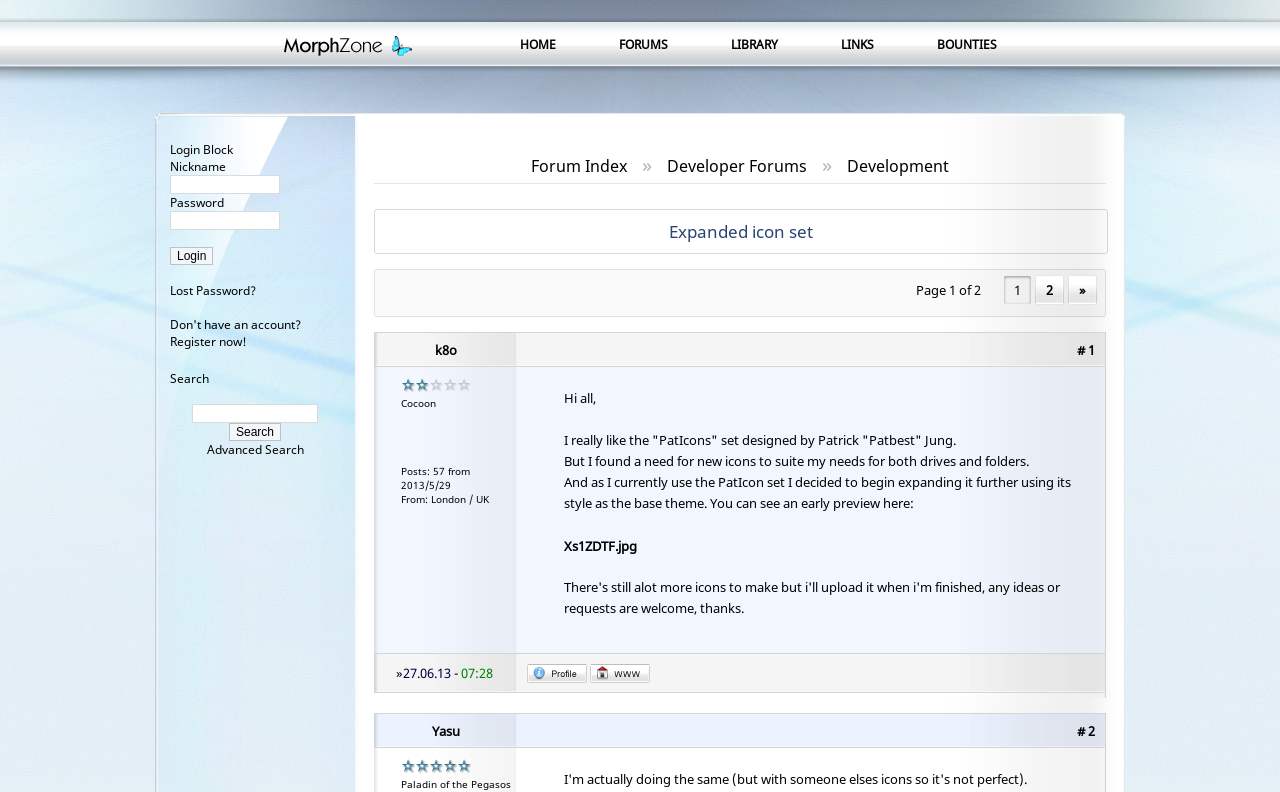Provide a thorough description of the webpage's content and layout.

This webpage is a social network for users of the MorphOS operating system. At the top, there are six links: "HOME", "FORUMS", "LIBRARY", "LINKS", "BOUNTIES", and a blank link. Below these links, there is a login block with fields for nickname and password, along with a "Login" button and links to "Lost Password?" and "Register now!".

To the right of the login block, there is a search field with a "Search" button and a link to "Advanced Search". Below this, there are links to "Forum Index", "Developer Forums", and "Development". 

The main content of the page is a table with three columns, displaying a list of posts. Each post includes an icon, a title, and a brief description. The first post has an image of a Cocoon icon and discusses expanding an icon set. The post includes a link to an image preview and has a timestamp of 27.06.13 07:28. Below the post, there are links to the user's profile and website, along with their username and a timestamp.

The second post has an image of a Paladin of the Pegasus icon and is displayed below the first post. There are pagination links at the bottom of the page, allowing users to navigate to the next page.